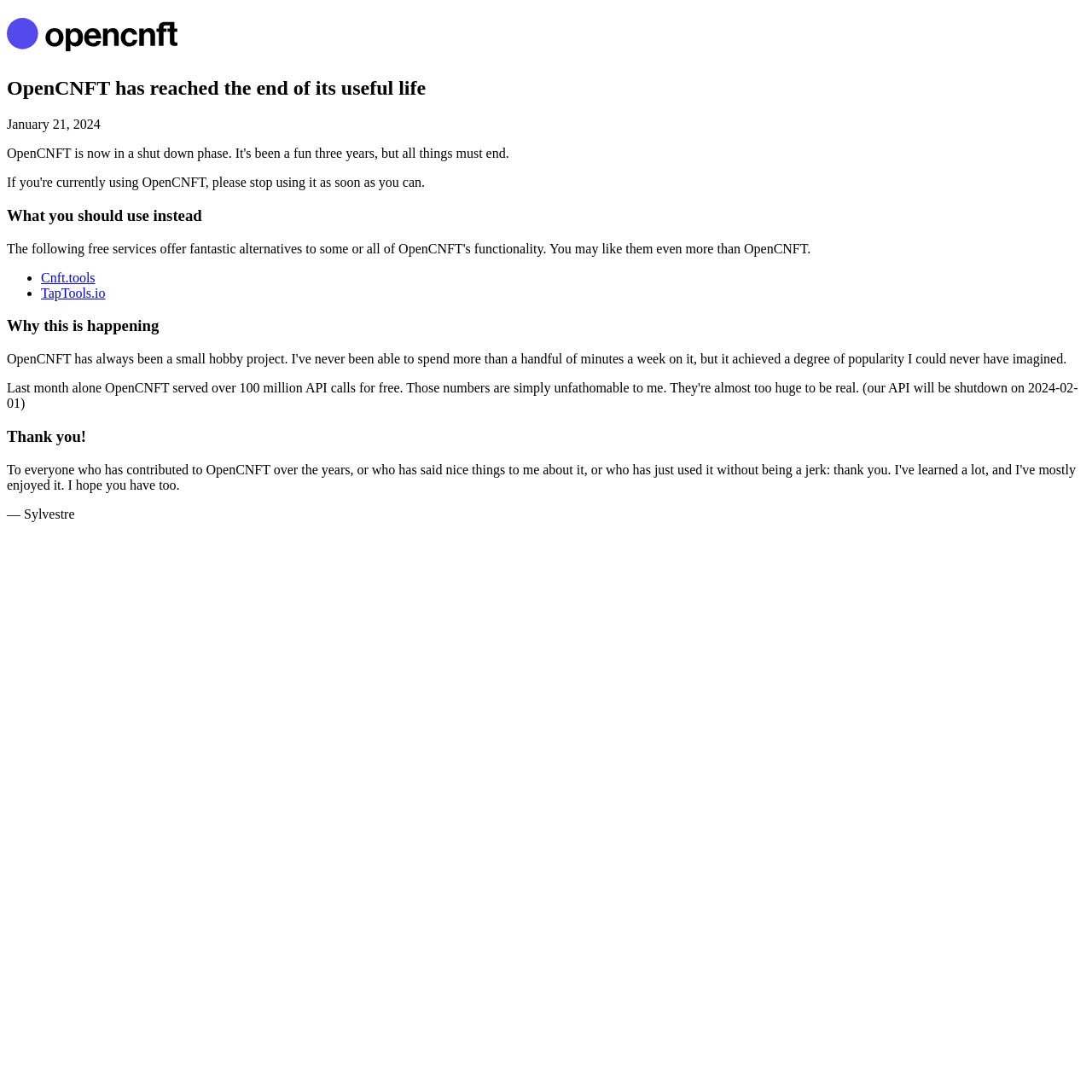How many alternatives are suggested to OpenCNFT?
Please use the visual content to give a single word or phrase answer.

2